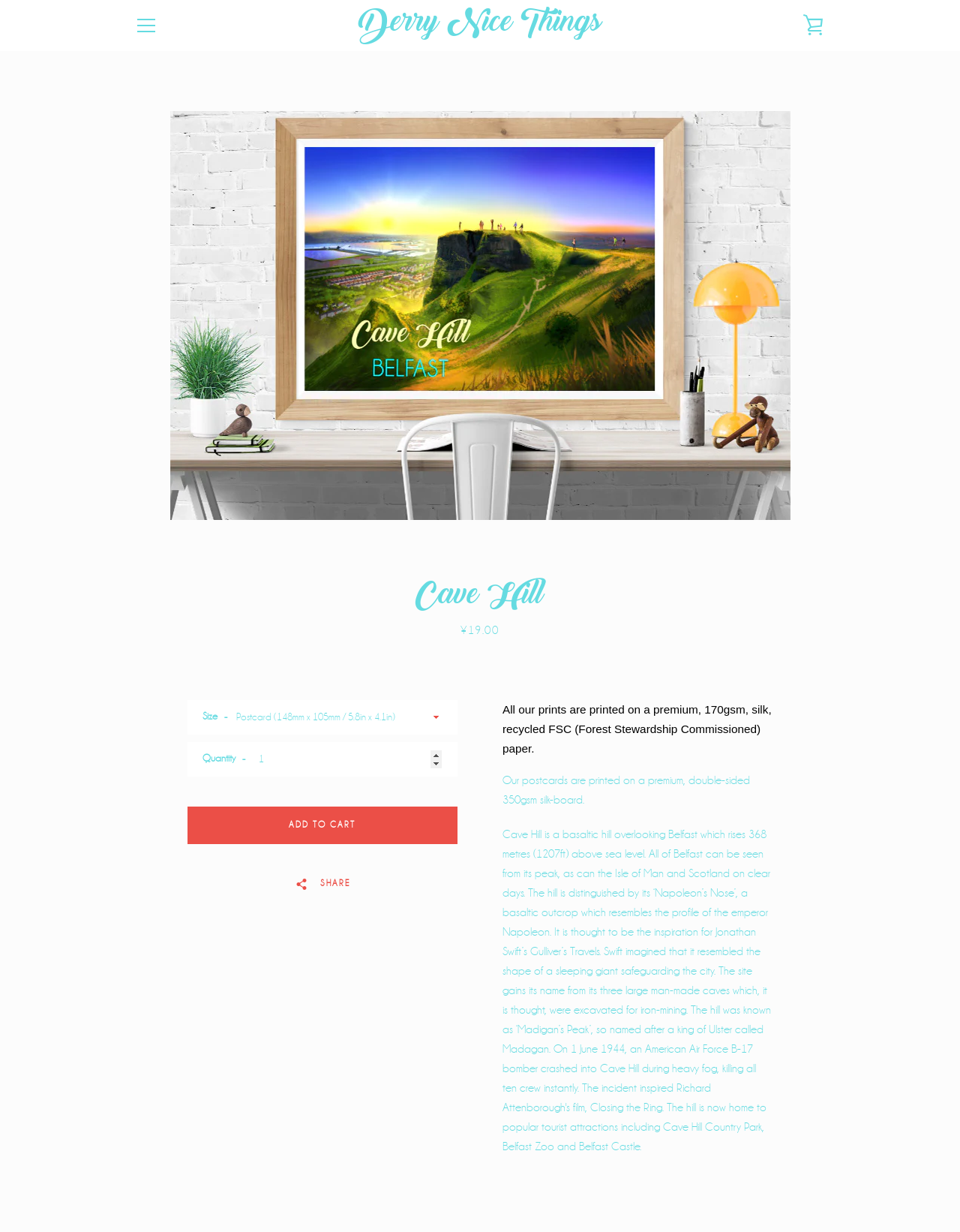Find the bounding box coordinates of the clickable area required to complete the following action: "Sign up for newsletter".

[0.77, 0.648, 0.859, 0.679]